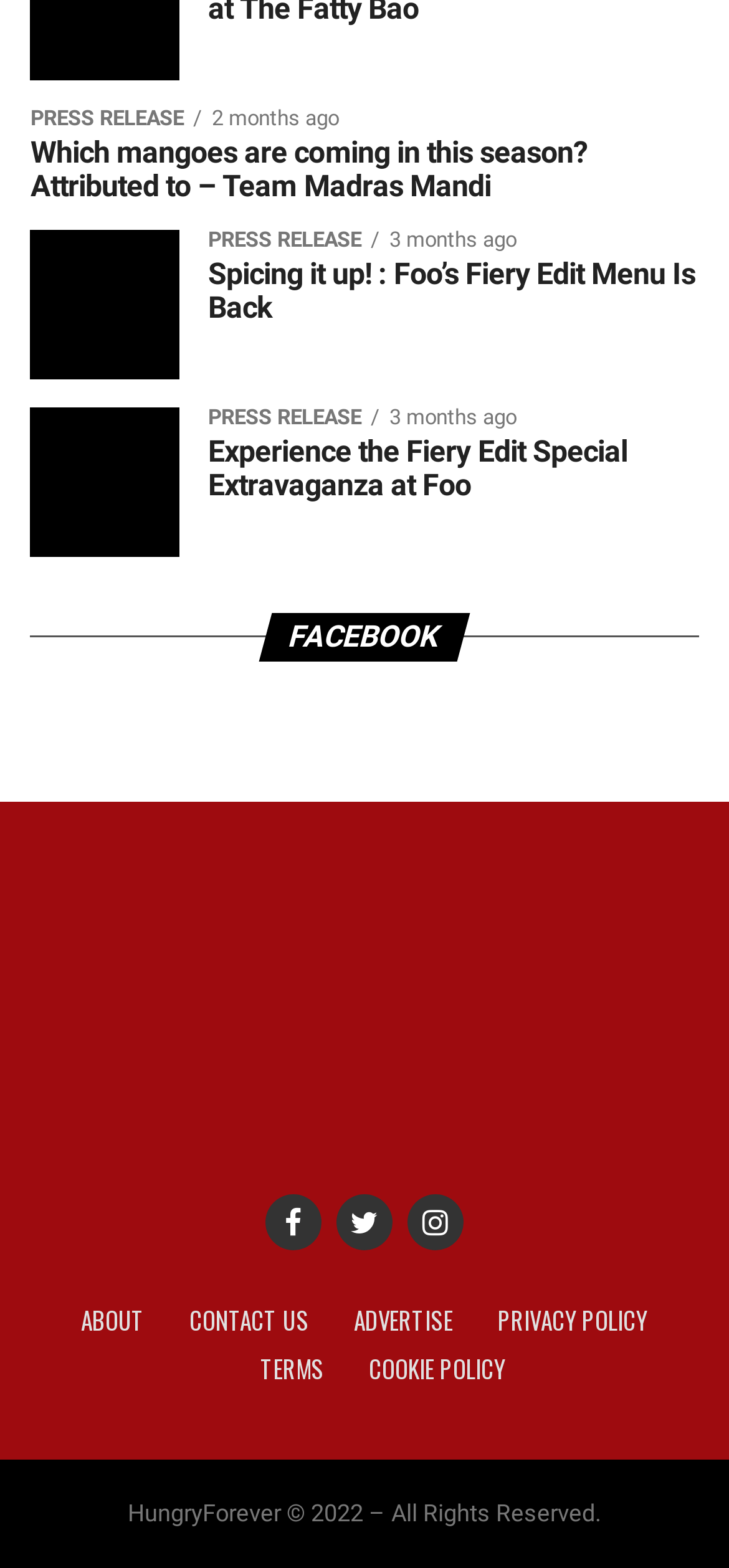Using the information in the image, give a comprehensive answer to the question: 
What is the name of the special menu at Foo?

The answer can be found by looking at the heading element with the text 'Experience the Fiery Edit Special Extravaganza at Foo', which suggests that it is a special menu at Foo.